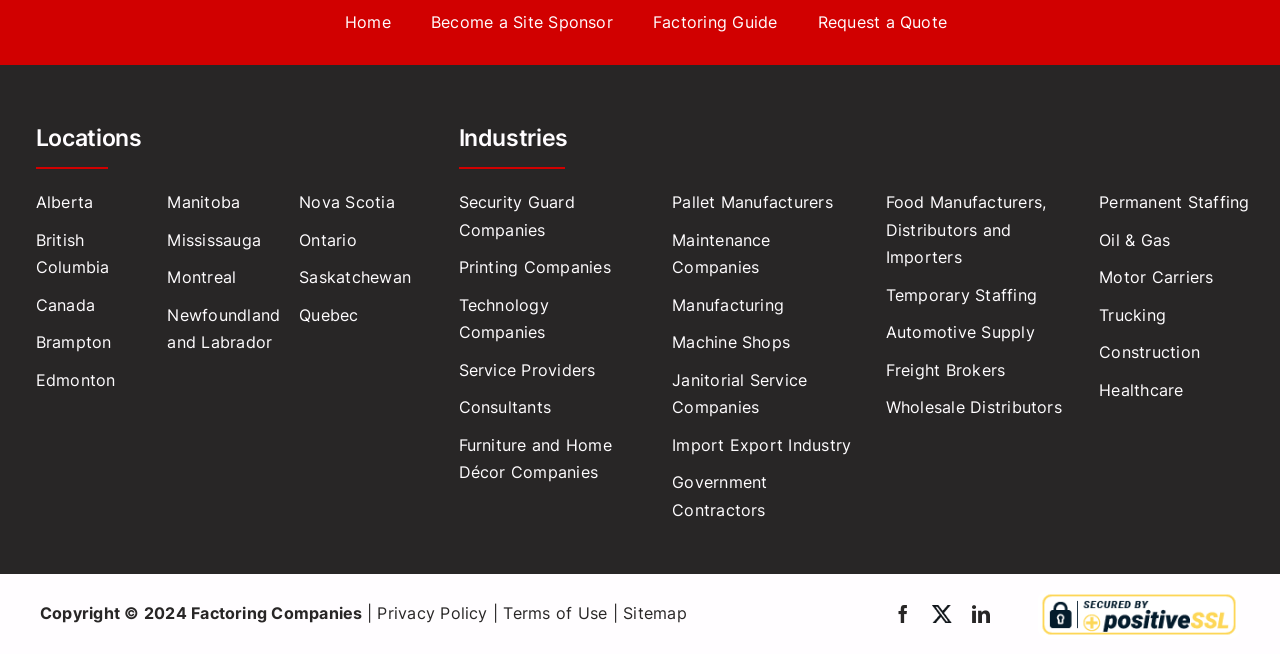Ascertain the bounding box coordinates for the UI element detailed here: "Food Manufacturers, Distributors and Importers". The coordinates should be provided as [left, top, right, bottom] with each value being a float between 0 and 1.

[0.692, 0.289, 0.833, 0.415]